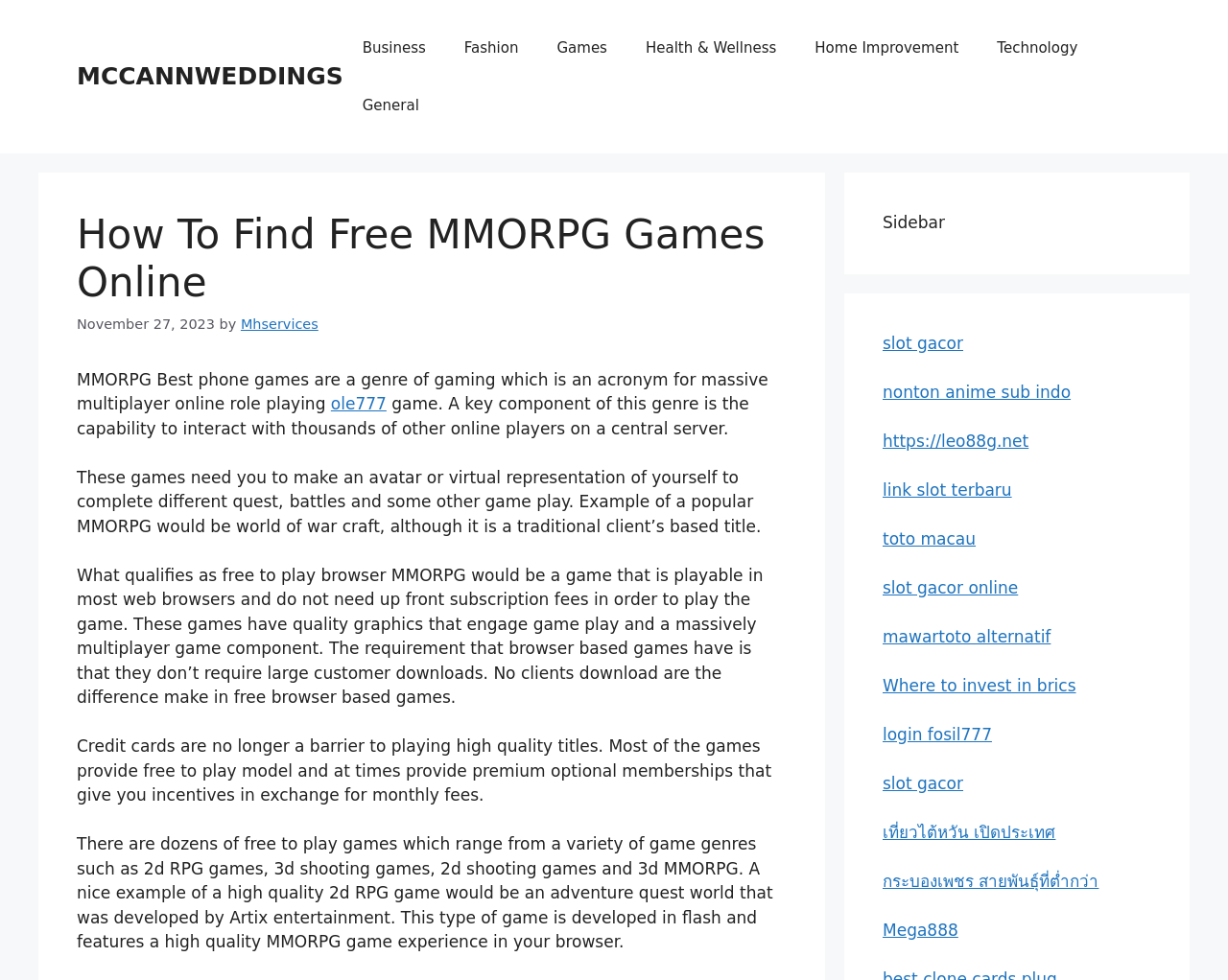Offer an extensive depiction of the webpage and its key elements.

This webpage is about finding free MMORPG games online. At the top, there is a banner with the site's name, "MCCANNWEDDINGS", and a navigation menu with various categories such as "Business", "Fashion", "Games", and more.

Below the navigation menu, there is a header section with the title "How To Find Free MMORPG Games Online" and a timestamp indicating that the article was published on November 27, 2023. The author's name, "Mhservices", is also mentioned.

The main content of the webpage is a lengthy article that discusses MMORPG games, their characteristics, and how to find free ones to play online. The article is divided into several paragraphs, with links to other related articles and resources scattered throughout.

On the right-hand side of the webpage, there is a sidebar with a collection of links to various websites and resources, including online games, anime streaming sites, and investment advice.

There is one image on the webpage, which is a thumbnail for an article titled "How To Find Free MMORPG Games Online Articles". The image is located within the main content area, near the top of the article.

Overall, the webpage appears to be a blog or article page focused on providing information and resources for people interested in playing MMORPG games online for free.